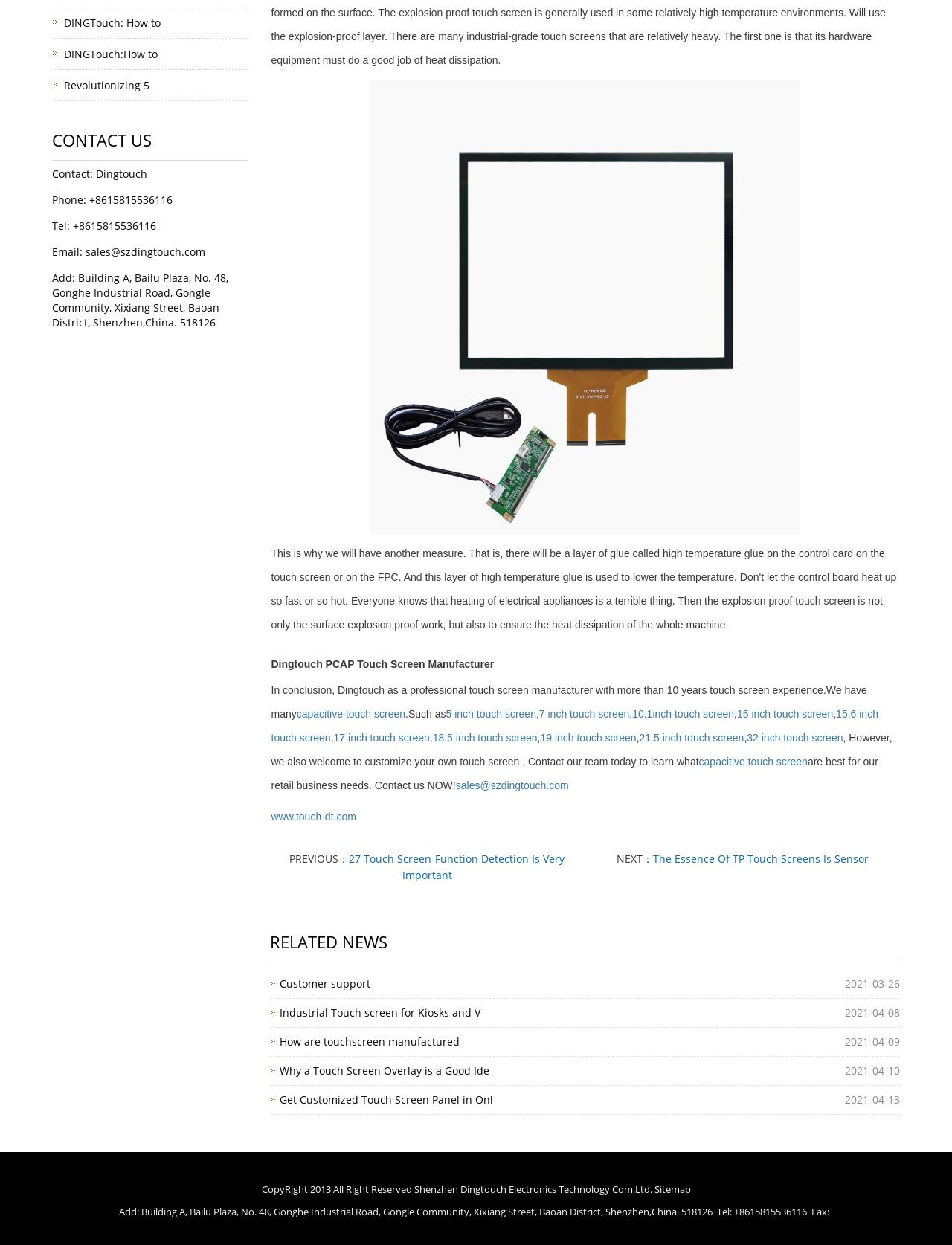Please determine the bounding box coordinates for the UI element described here. Use the format (top-left x, top-left y, bottom-right x, bottom-right y) with values bounded between 0 and 1: capacitive touch screen

[0.312, 0.567, 0.426, 0.579]